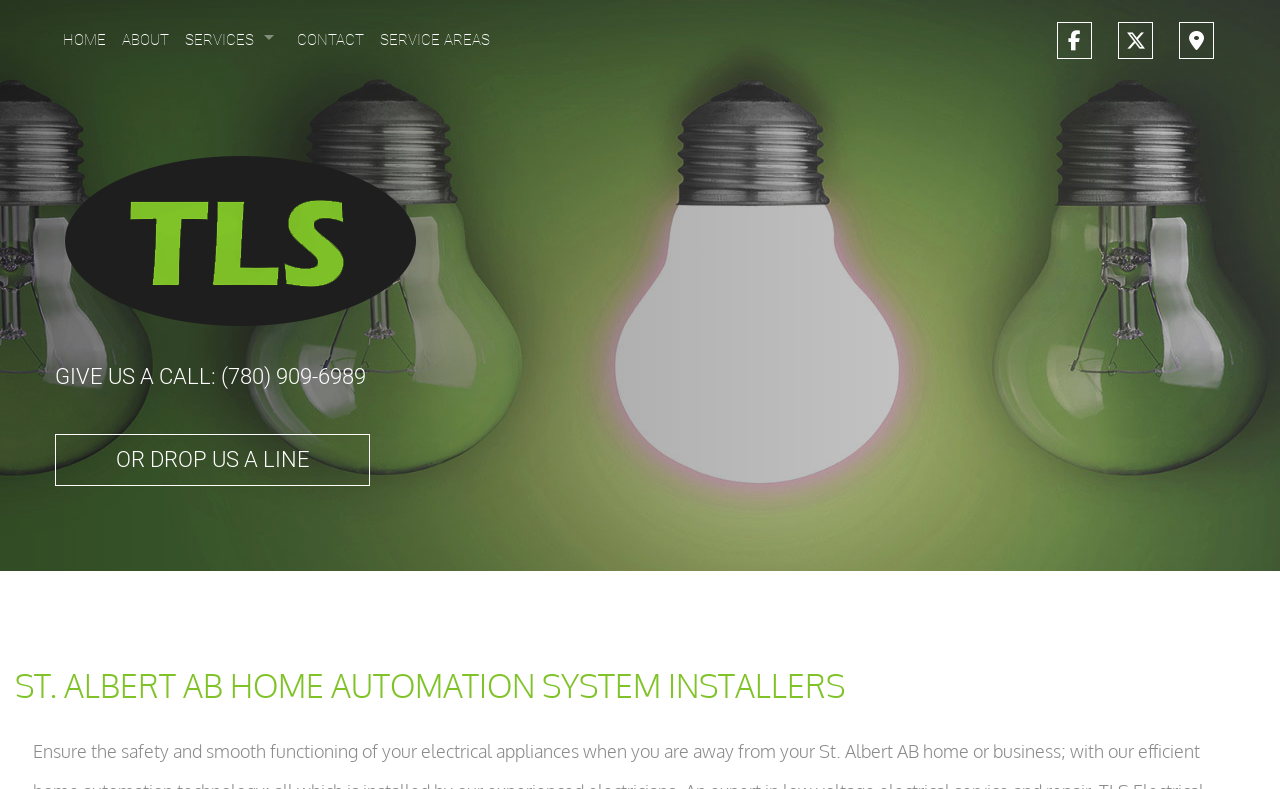Please give the bounding box coordinates of the area that should be clicked to fulfill the following instruction: "Click on the Home Automation link". The coordinates should be in the format of four float numbers from 0 to 1, i.e., [left, top, right, bottom].

[0.138, 0.425, 0.226, 0.463]